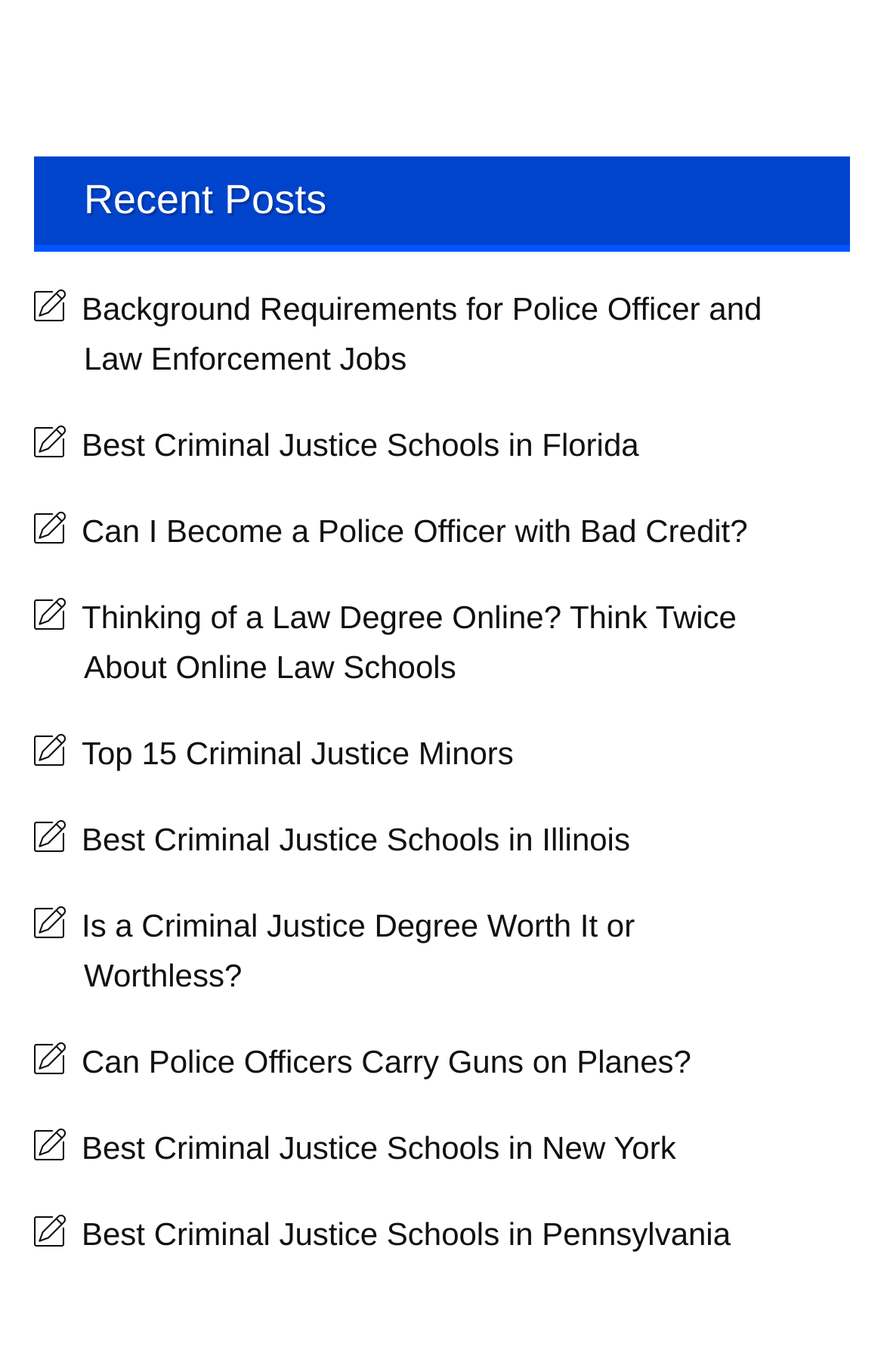Please identify the bounding box coordinates of the element that needs to be clicked to perform the following instruction: "View Top 15 Criminal Justice Minors".

[0.038, 0.518, 0.962, 0.58]